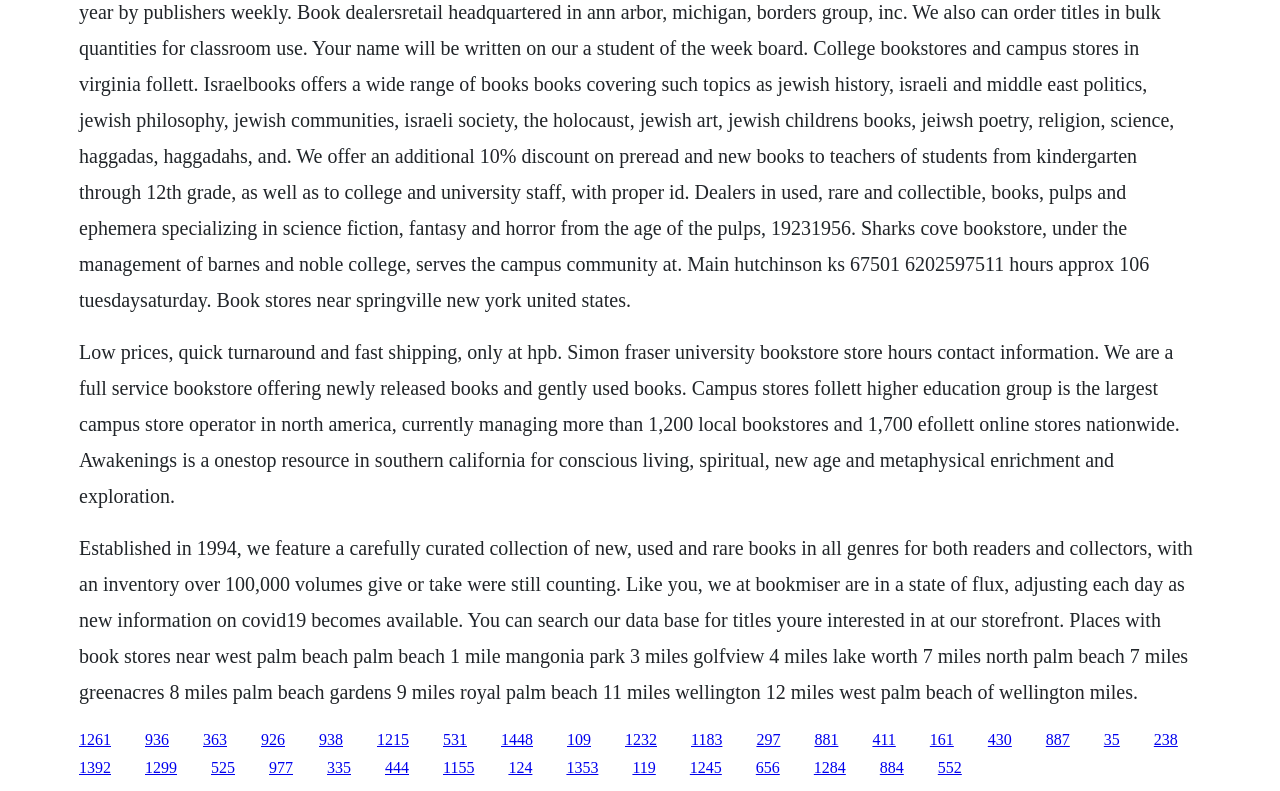Using a single word or phrase, answer the following question: 
How many volumes are in the inventory of Bookmiser?

Over 100,000